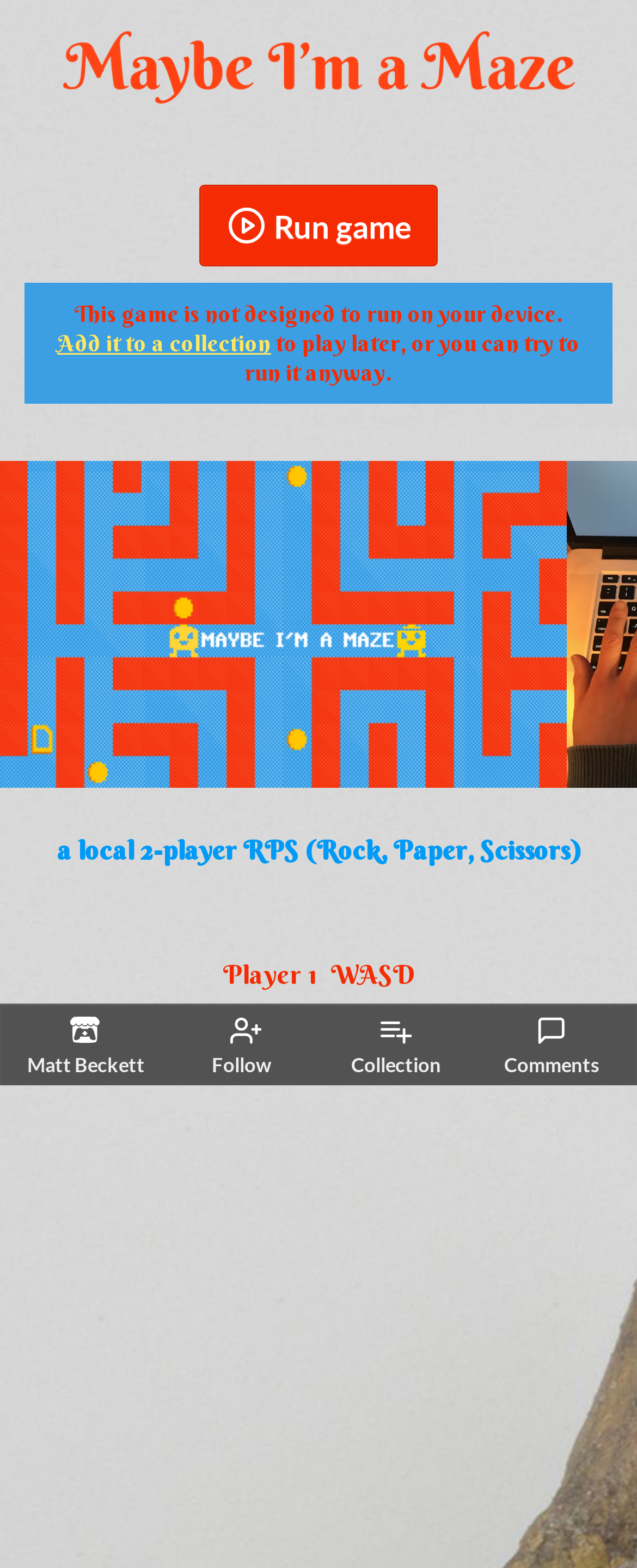What are the controls for Player 1?
Using the screenshot, give a one-word or short phrase answer.

WASD